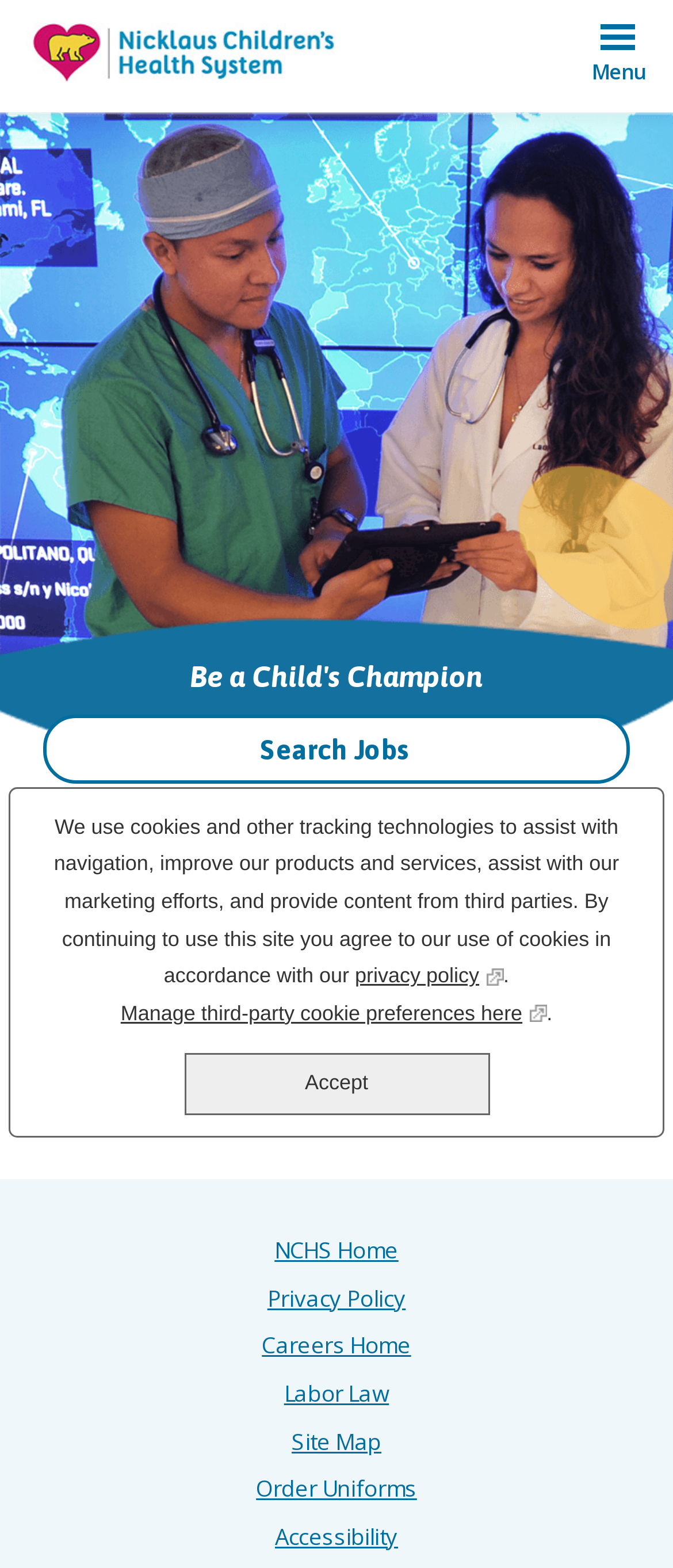Determine the bounding box coordinates of the clickable element to complete this instruction: "View other job posts". Provide the coordinates in the format of four float numbers between 0 and 1, [left, top, right, bottom].

[0.038, 0.664, 0.262, 0.686]